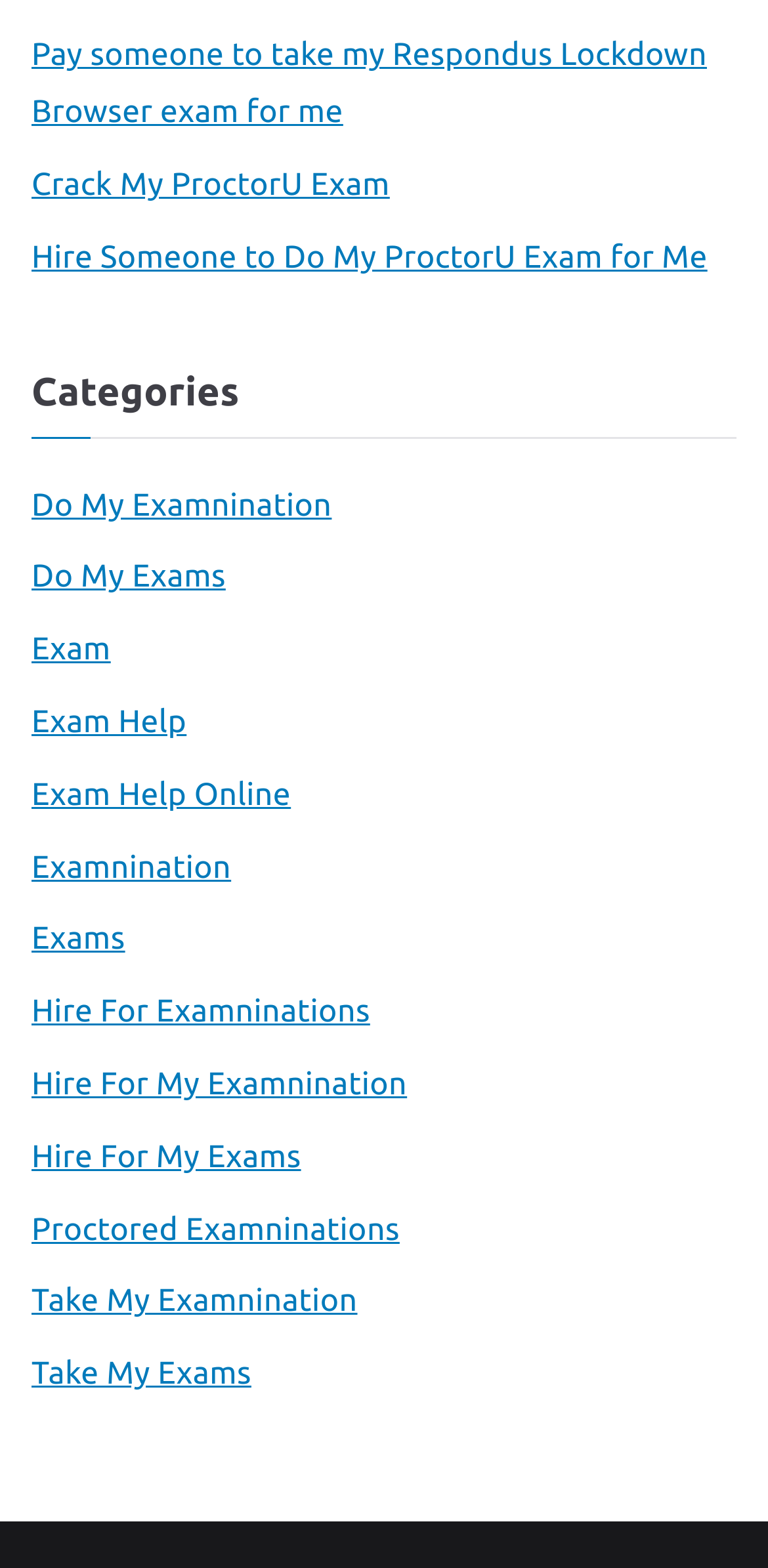Using the information shown in the image, answer the question with as much detail as possible: What is the most common phrase used in the links?

After analyzing the links on the webpage, I noticed that the phrase 'Do My' is used in multiple links, including 'Do My Examnination', 'Do My Exams', and 'Do My Exam'.